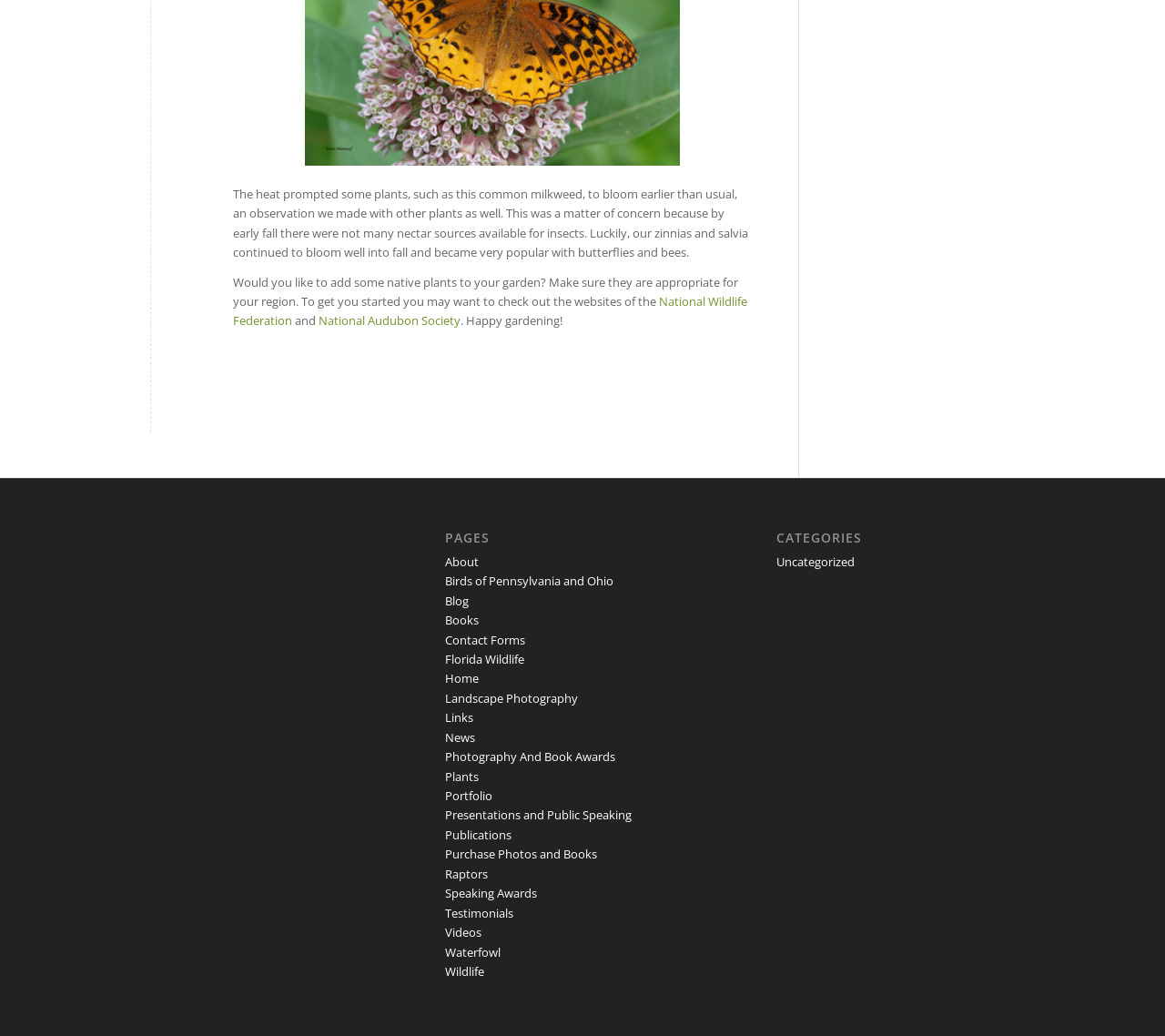What organizations are mentioned in the first paragraph?
Please provide a single word or phrase based on the screenshot.

National Wildlife Federation and National Audubon Society